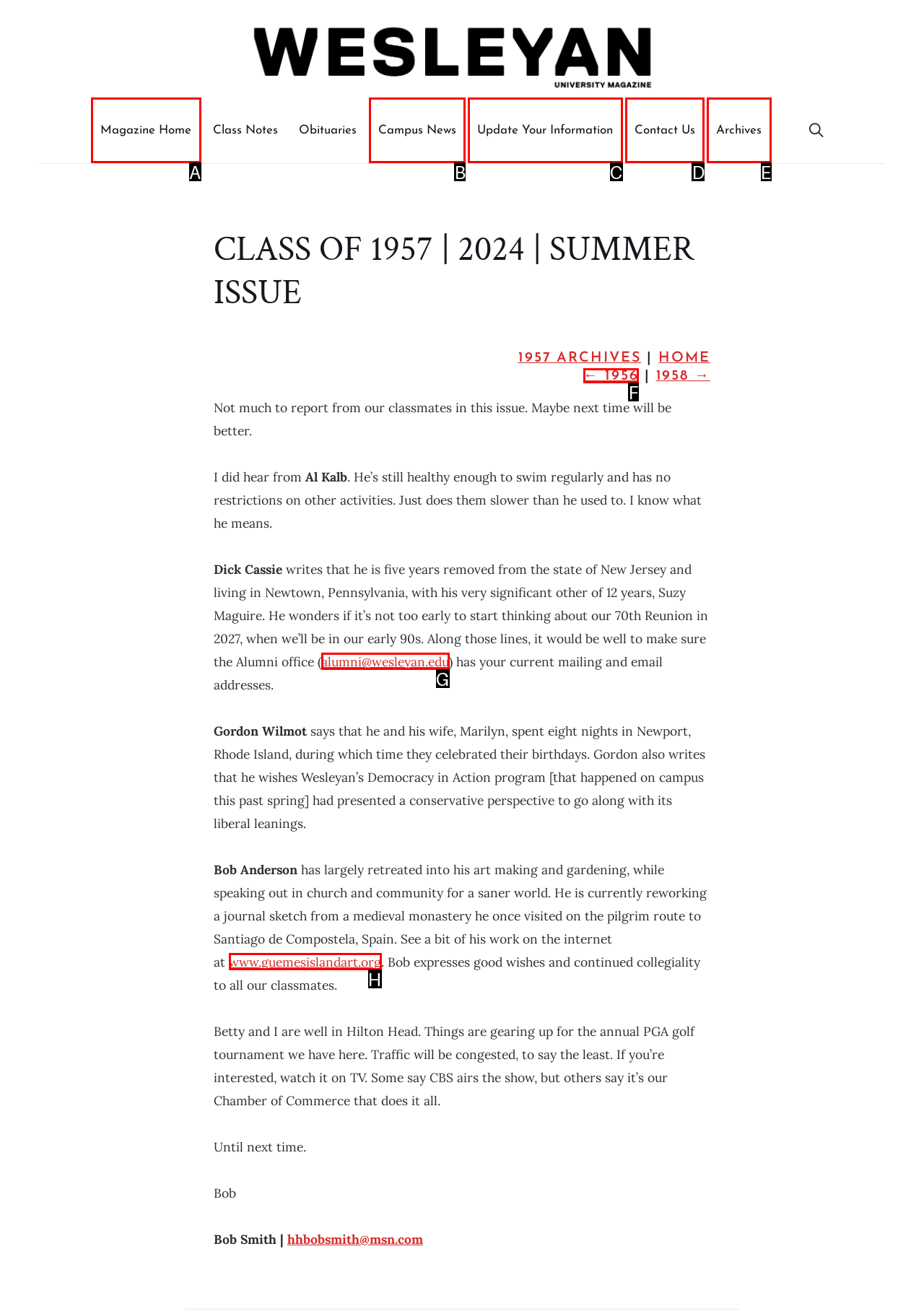Select the correct HTML element to complete the following task: Click the 'alumni@wesleyan.edu' link
Provide the letter of the choice directly from the given options.

G